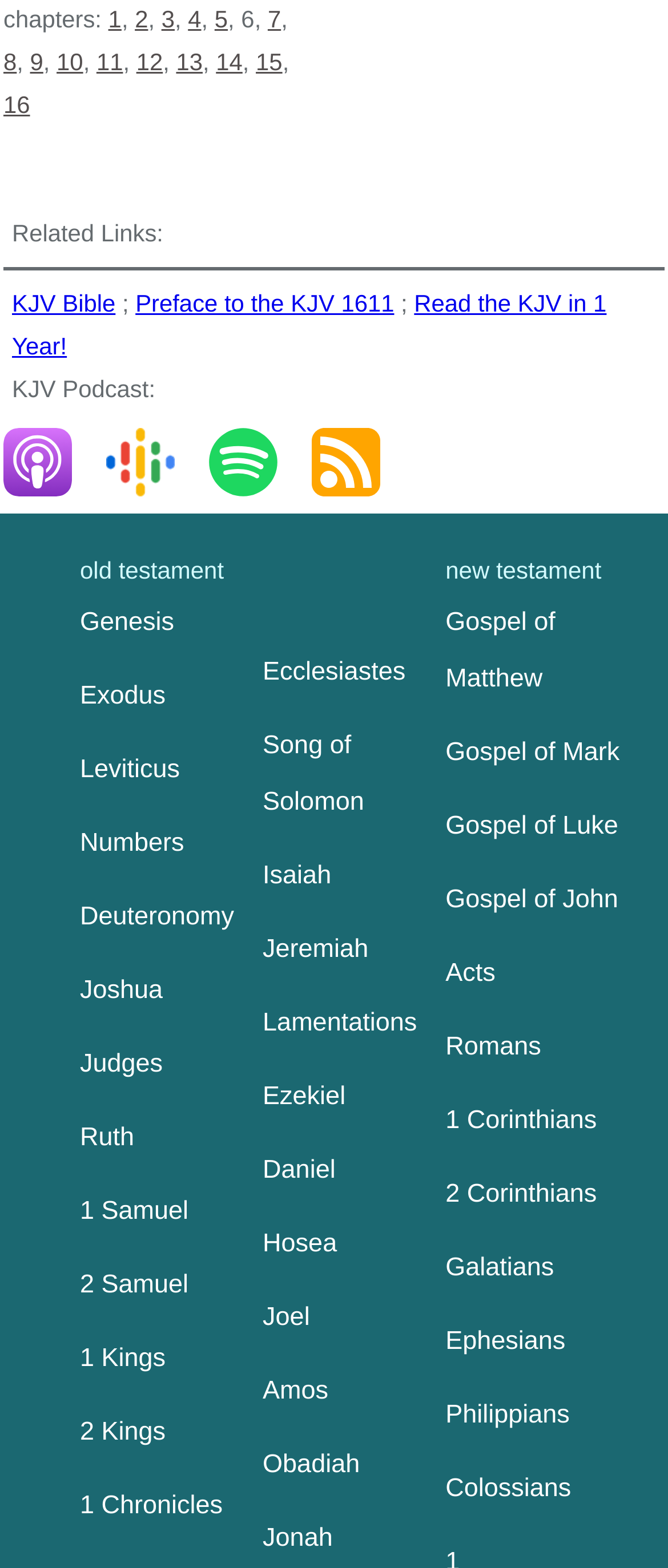Given the webpage screenshot, identify the bounding box of the UI element that matches this description: "Song of Solomon".

[0.393, 0.452, 0.667, 0.535]